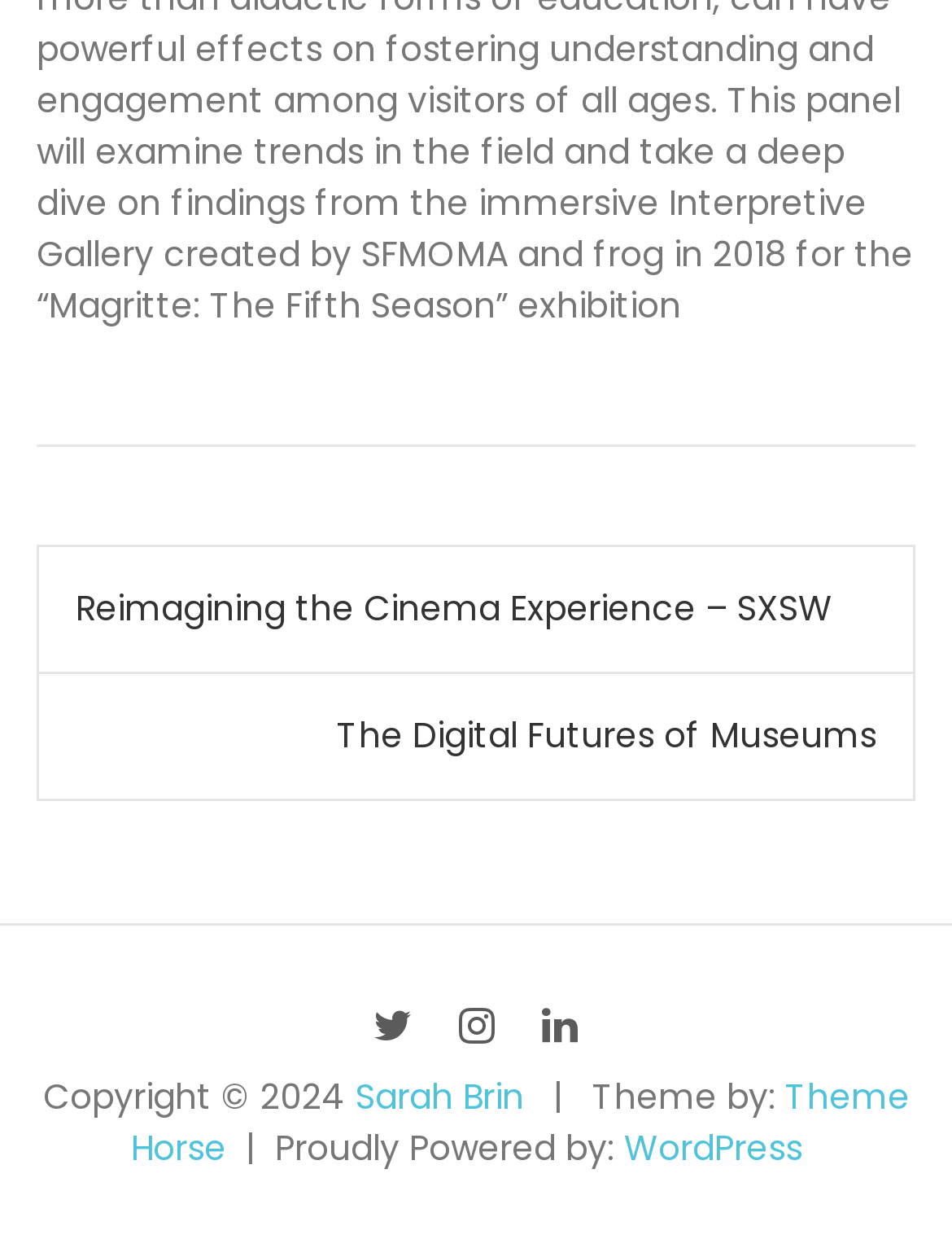Identify the bounding box for the given UI element using the description provided. Coordinates should be in the format (top-left x, top-left y, bottom-right x, bottom-right y) and must be between 0 and 1. Here is the description: Theme Horse

[0.137, 0.859, 0.955, 0.94]